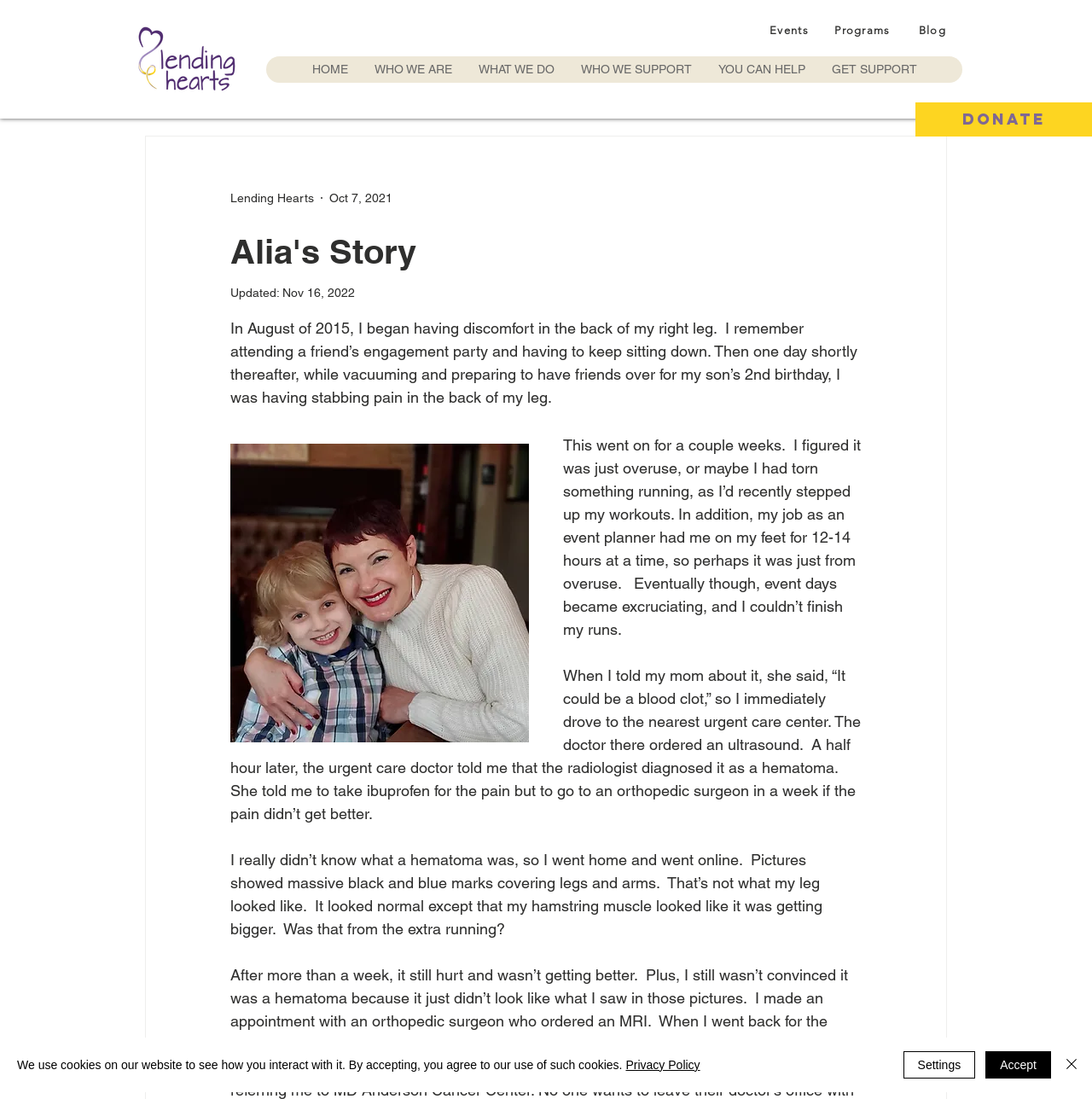Respond with a single word or short phrase to the following question: 
What is the purpose of the 'Accept' button?

To accept cookies